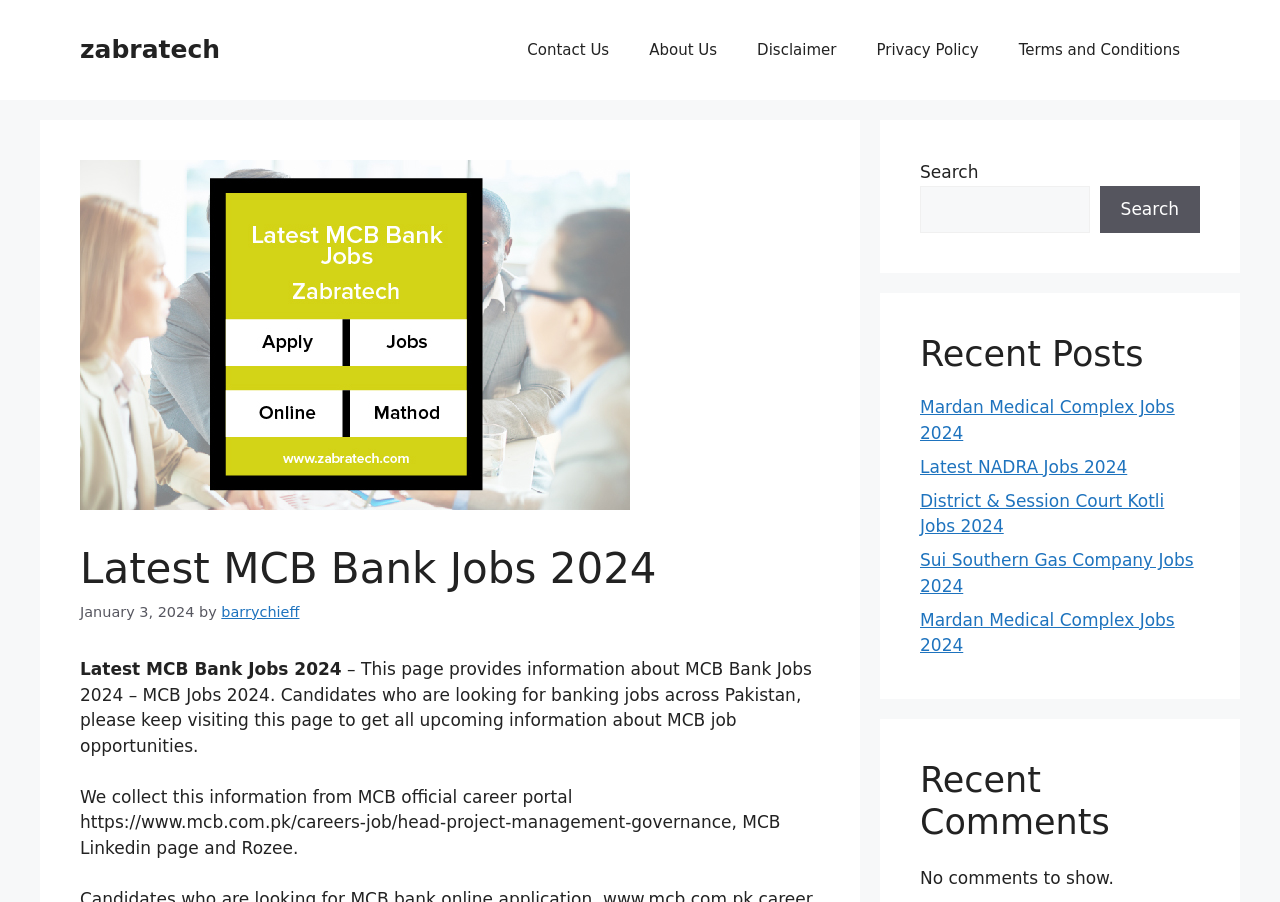Determine the bounding box coordinates for the element that should be clicked to follow this instruction: "Learn about the guild". The coordinates should be given as four float numbers between 0 and 1, in the format [left, top, right, bottom].

None